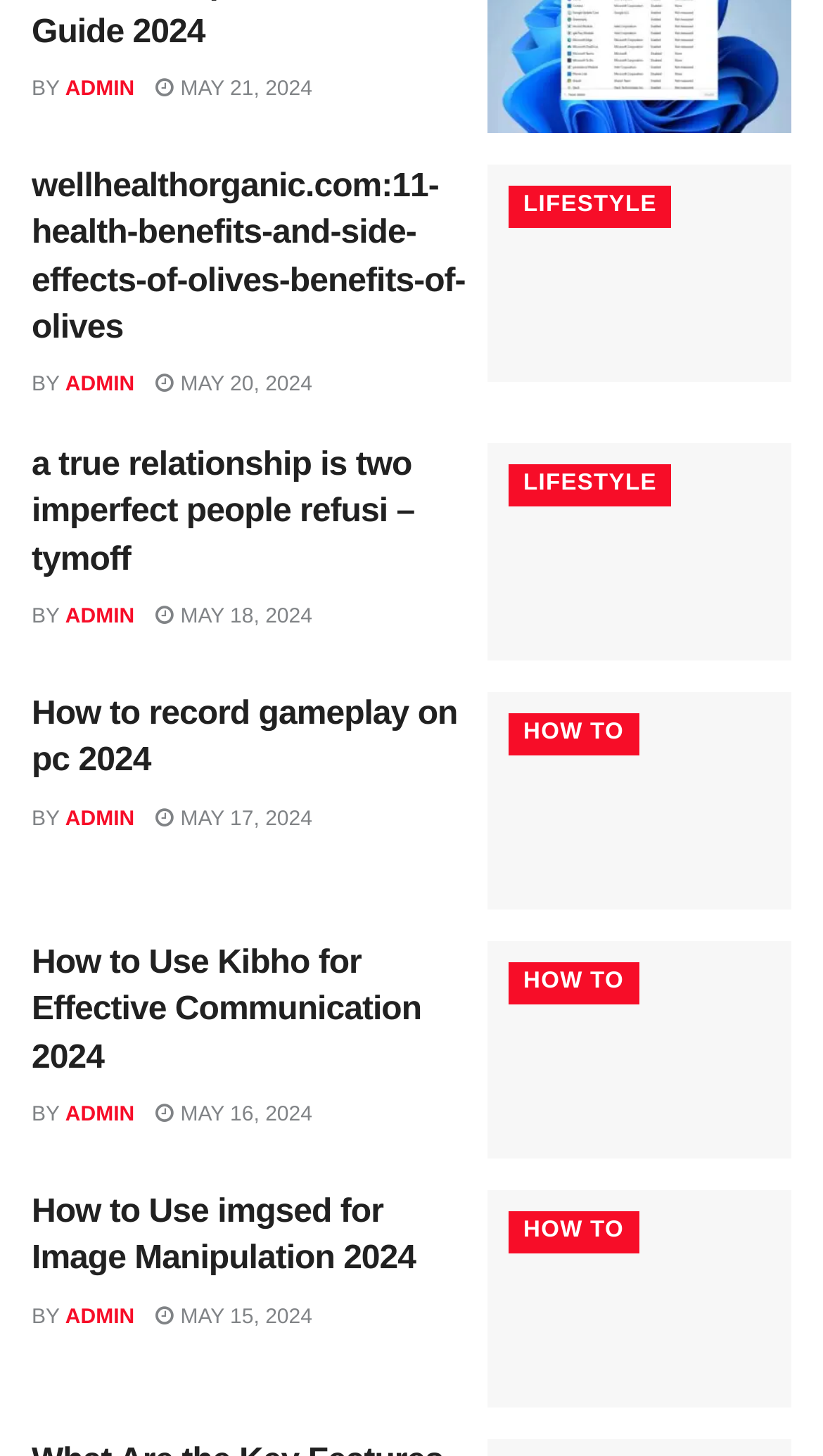Please locate the bounding box coordinates of the element that should be clicked to complete the given instruction: "check the 'How to Use imgsed for Image Manipulation 2024' article".

[0.592, 0.817, 0.962, 0.966]